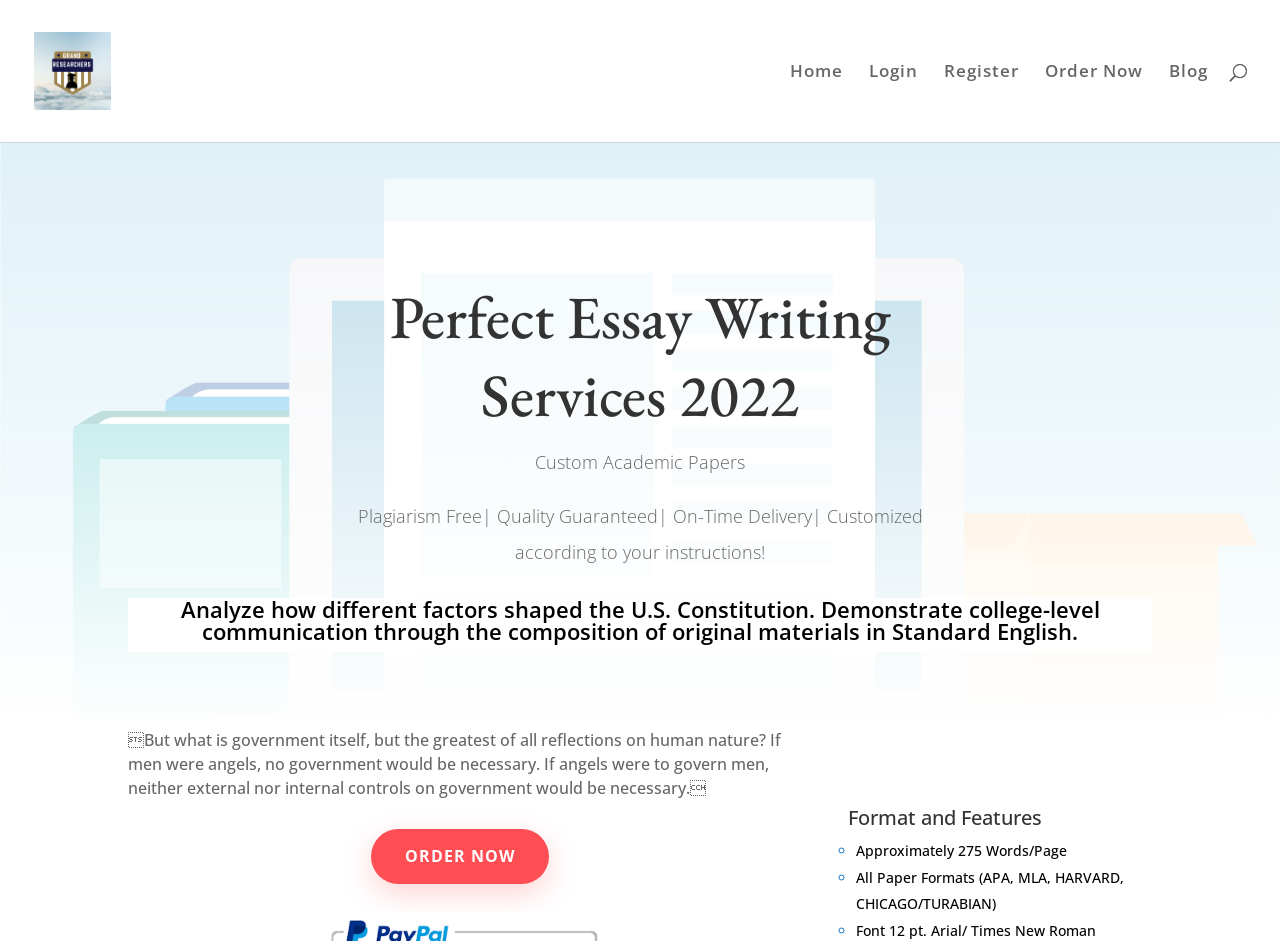Identify the bounding box coordinates of the element to click to follow this instruction: 'Click on the 'ORDER NOW' button'. Ensure the coordinates are four float values between 0 and 1, provided as [left, top, right, bottom].

[0.29, 0.881, 0.429, 0.939]